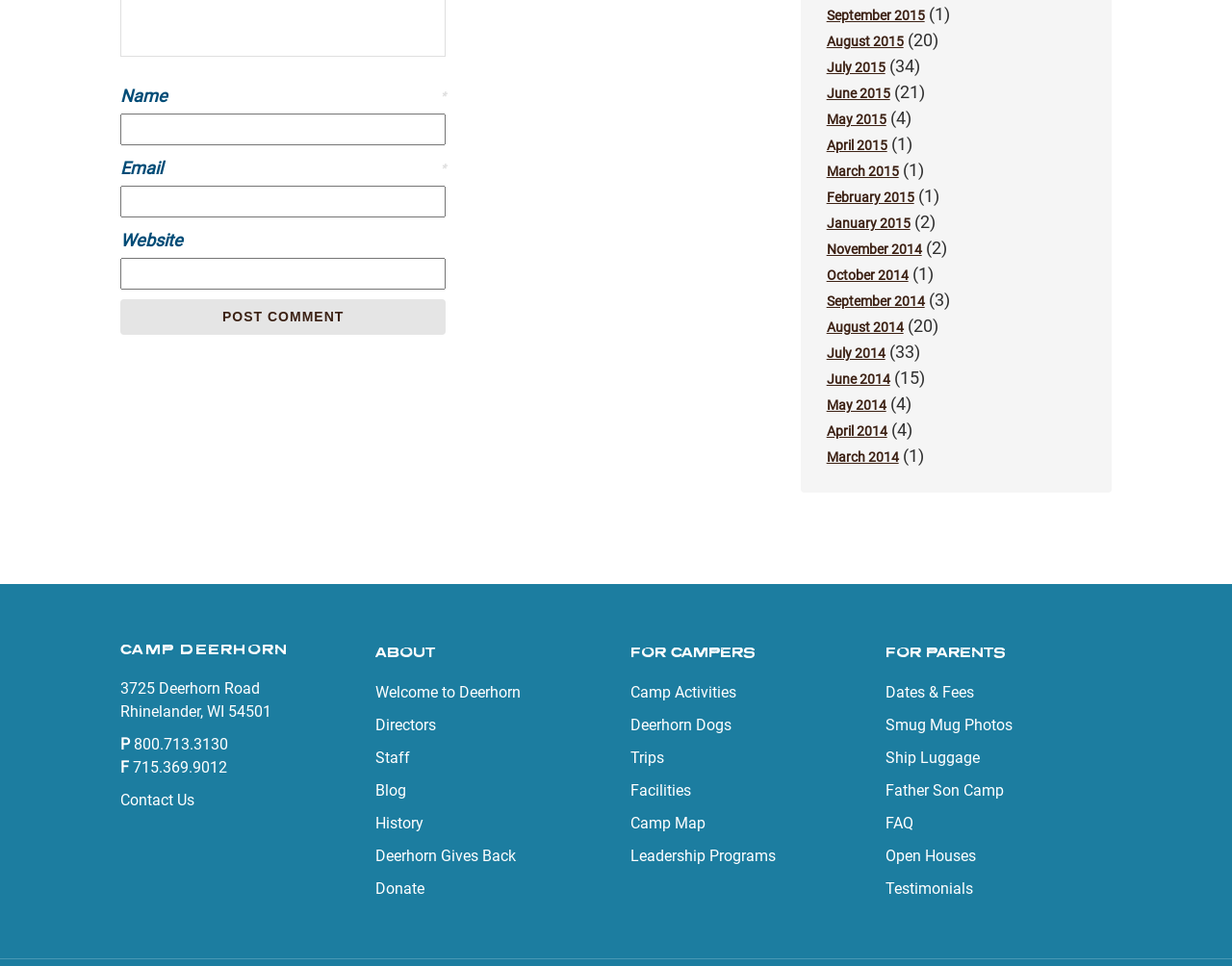Show the bounding box coordinates of the region that should be clicked to follow the instruction: "Click the 'Post Comment' button."

[0.098, 0.31, 0.362, 0.347]